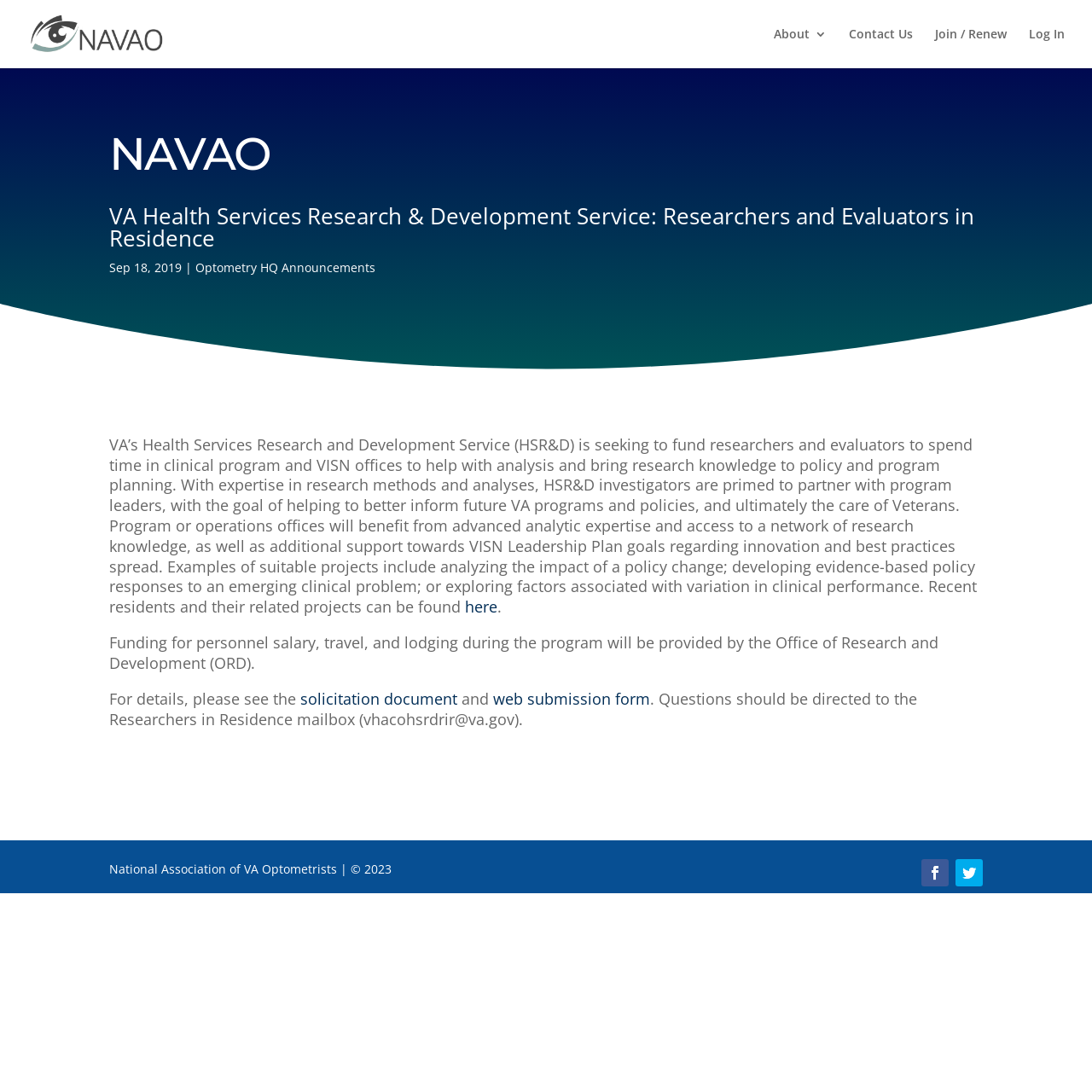What is the deadline for the program?
Please provide a comprehensive and detailed answer to the question.

The deadline for the program can be found in the main content of the webpage, where it is written as 'Sep 18, 2019' in a static text element.